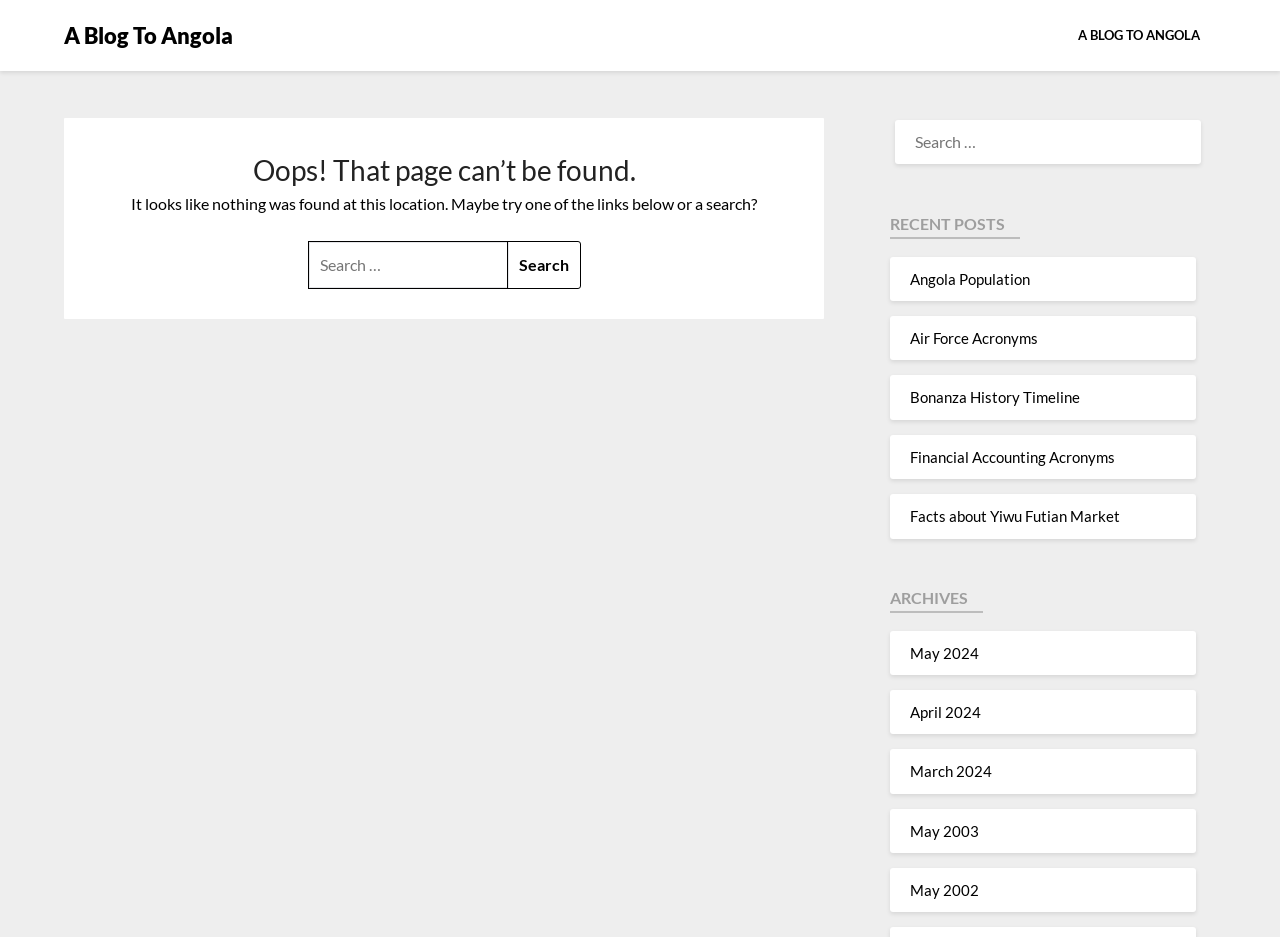Answer the following inquiry with a single word or phrase:
What is the category of the links below 'RECENT POSTS'?

Blog posts